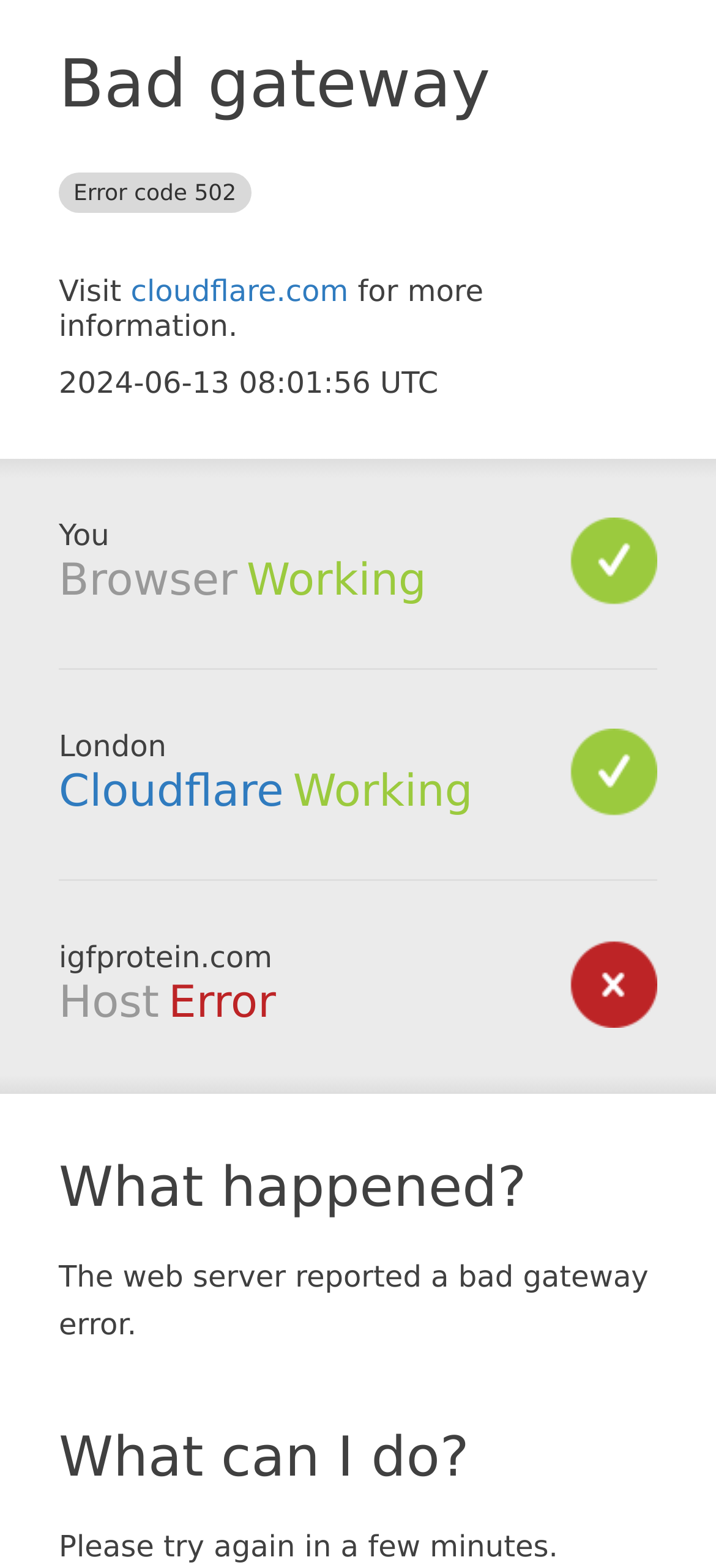Based on what you see in the screenshot, provide a thorough answer to this question: What should I do?

The webpage suggests that I should try again in a few minutes, as mentioned in the text 'Please try again in a few minutes.' under the heading 'What can I do?'.